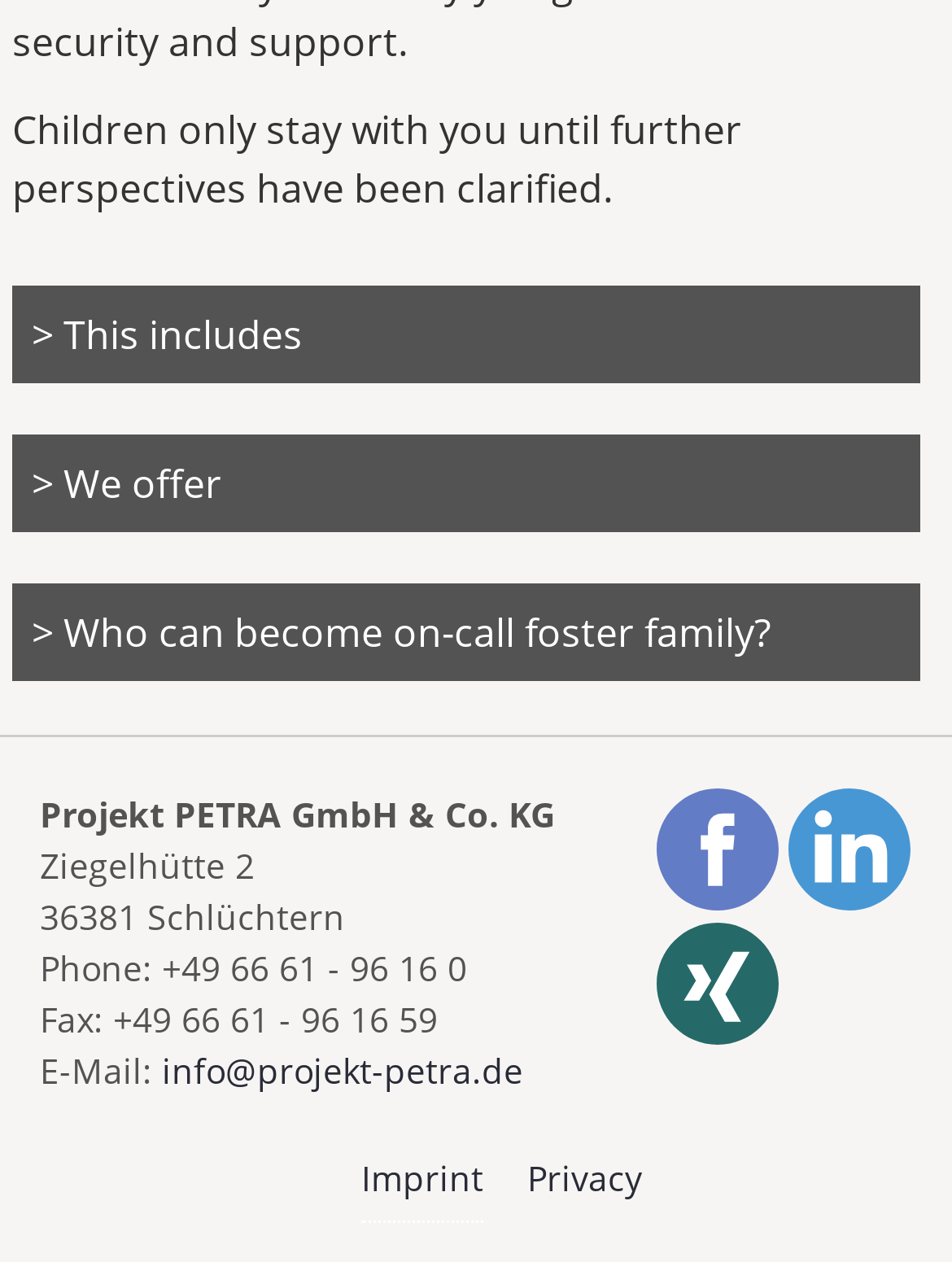What is the name of the organization?
Kindly offer a comprehensive and detailed response to the question.

The name of the organization can be found in the footer section of the webpage, where the address and contact information are provided. Specifically, it is stated as 'Projekt PETRA GmbH & Co. KG'.